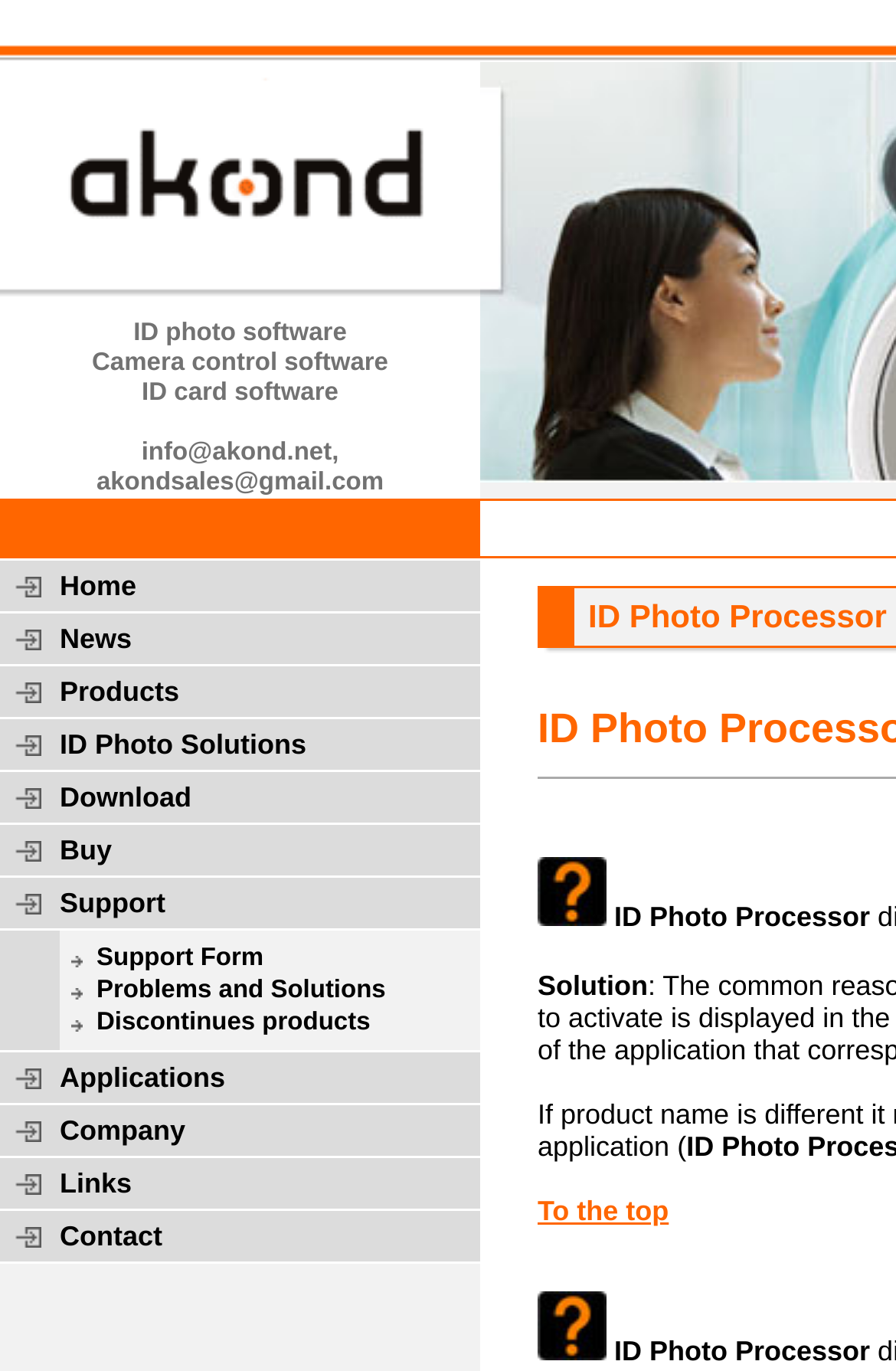Please determine the bounding box coordinates of the element to click in order to execute the following instruction: "Click on the ID Photo Solutions link". The coordinates should be four float numbers between 0 and 1, specified as [left, top, right, bottom].

[0.0, 0.524, 0.536, 0.562]